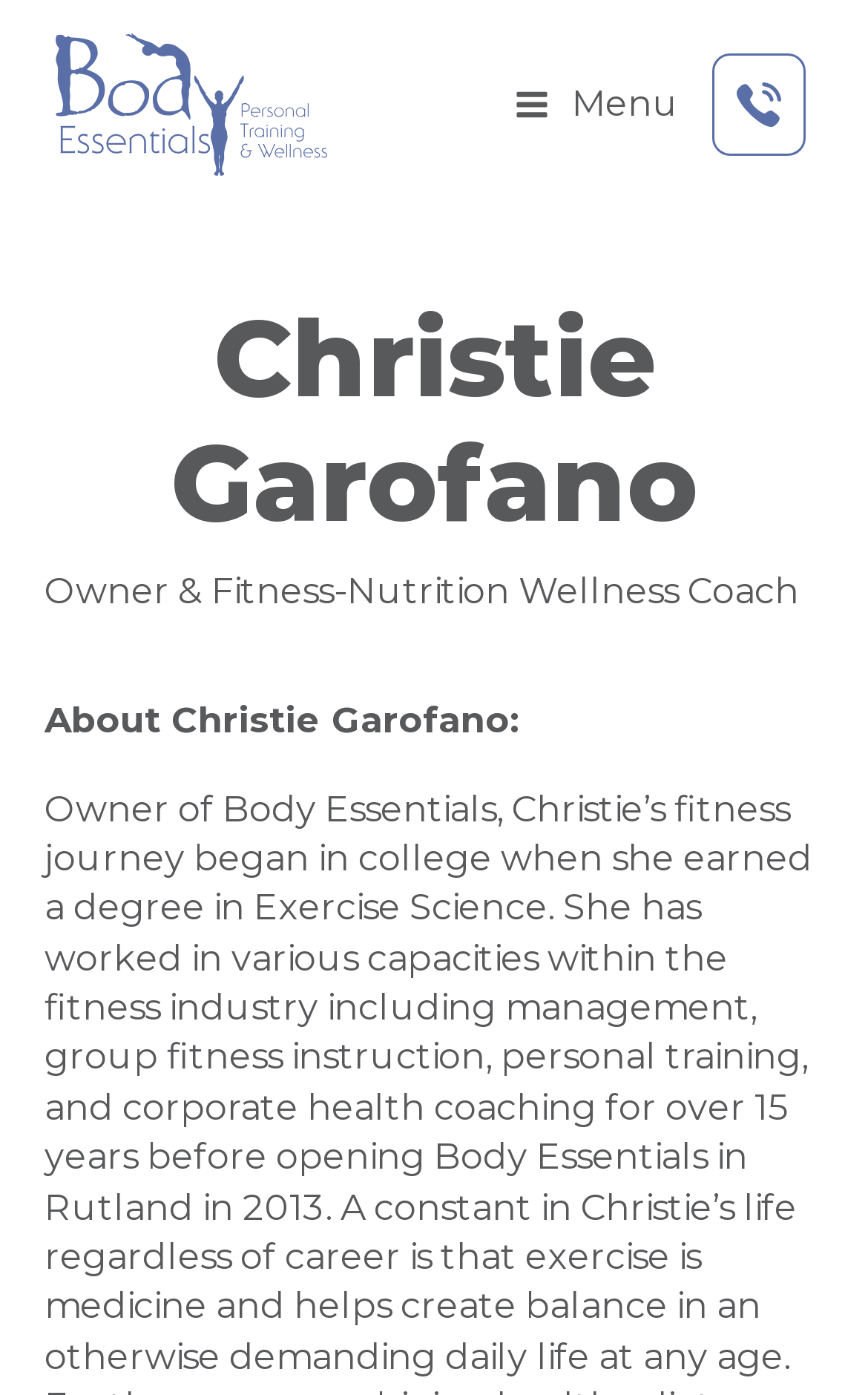Reply to the question with a single word or phrase:
How many images are on the webpage?

1